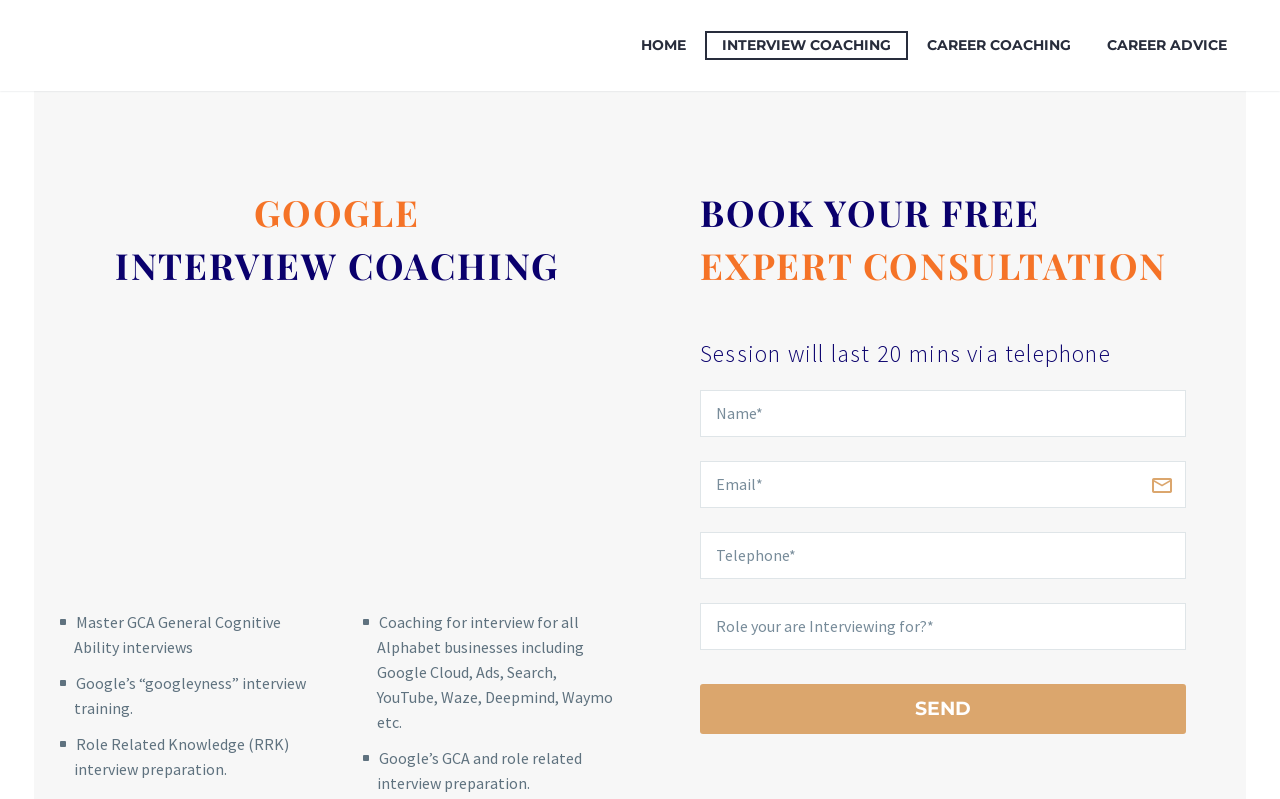Determine the bounding box coordinates of the region I should click to achieve the following instruction: "Click on the INTERVIEW COACHING link". Ensure the bounding box coordinates are four float numbers between 0 and 1, i.e., [left, top, right, bottom].

[0.551, 0.039, 0.709, 0.075]